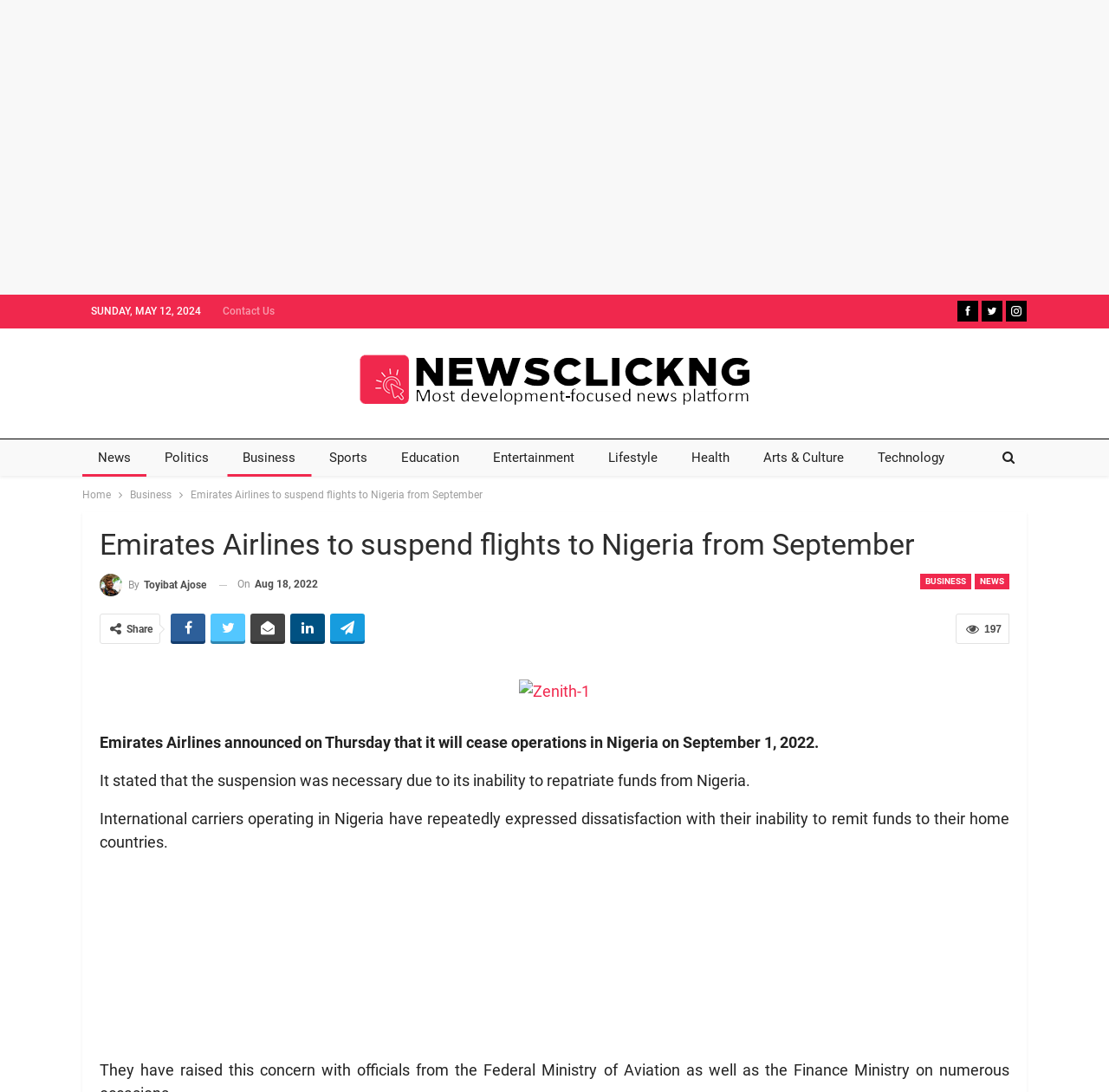Please identify the bounding box coordinates of the area that needs to be clicked to fulfill the following instruction: "Share the article."

[0.114, 0.571, 0.138, 0.582]